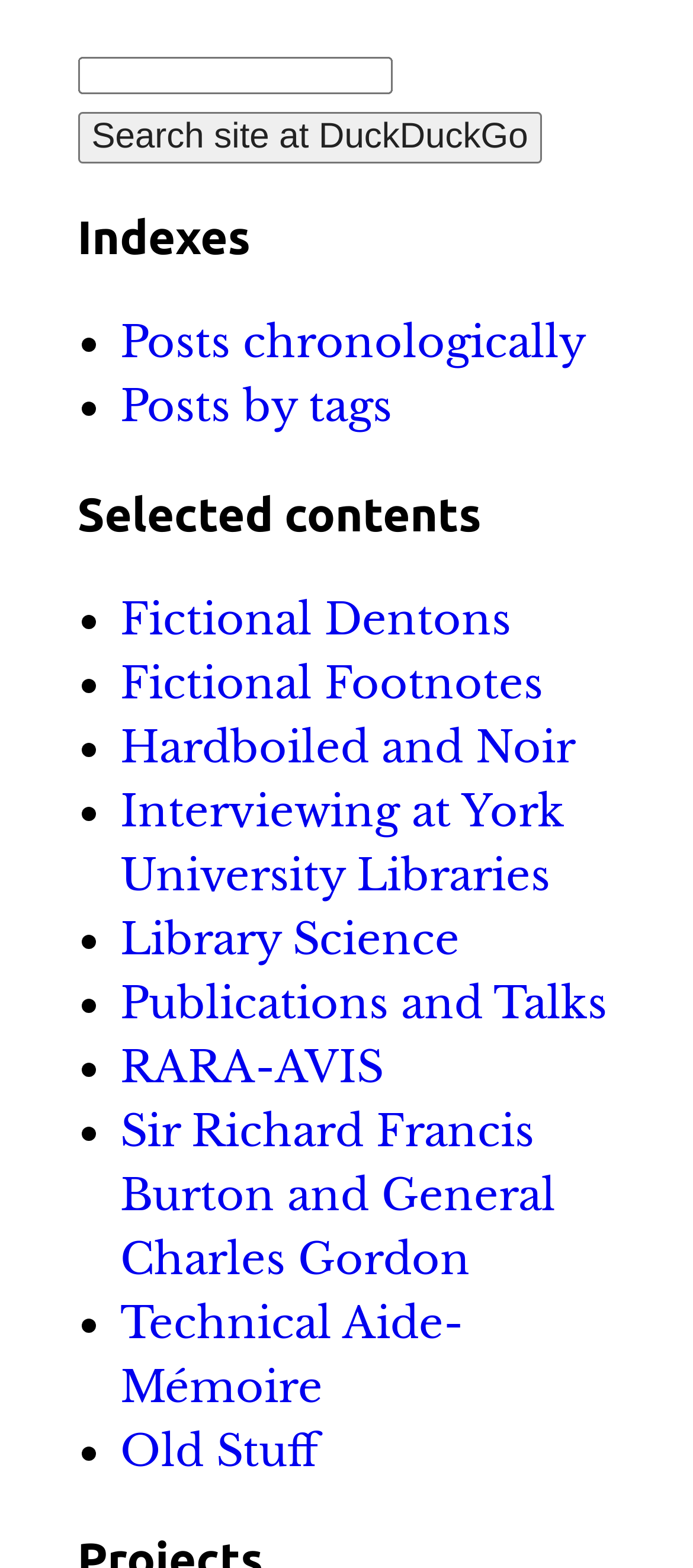Locate the bounding box coordinates of the clickable region to complete the following instruction: "Search site at DuckDuckGo."

[0.112, 0.072, 0.782, 0.105]